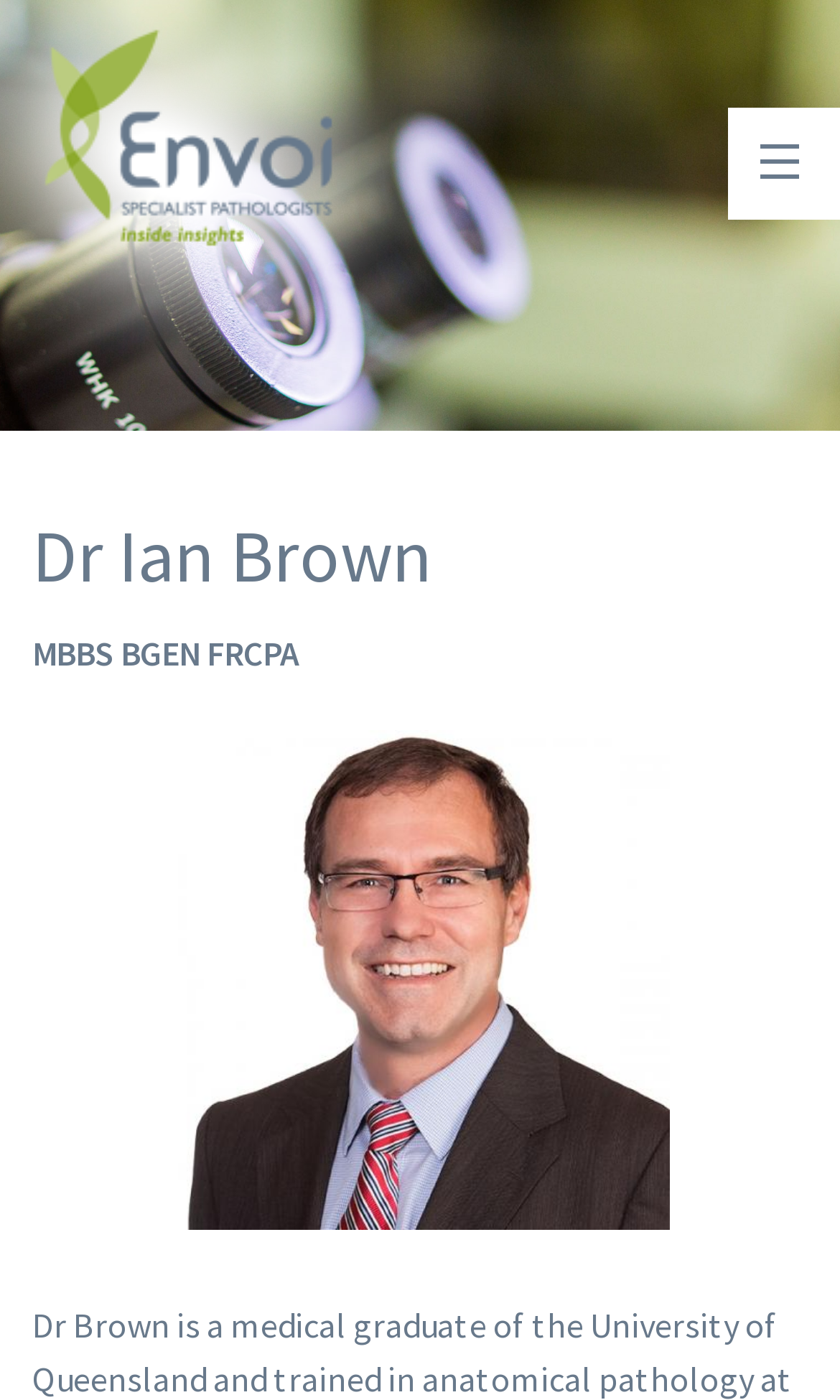From the element description: "title="Dr Ian Brown"", extract the bounding box coordinates of the UI element. The coordinates should be expressed as four float numbers between 0 and 1, in the order [left, top, right, bottom].

[0.203, 0.681, 0.797, 0.712]